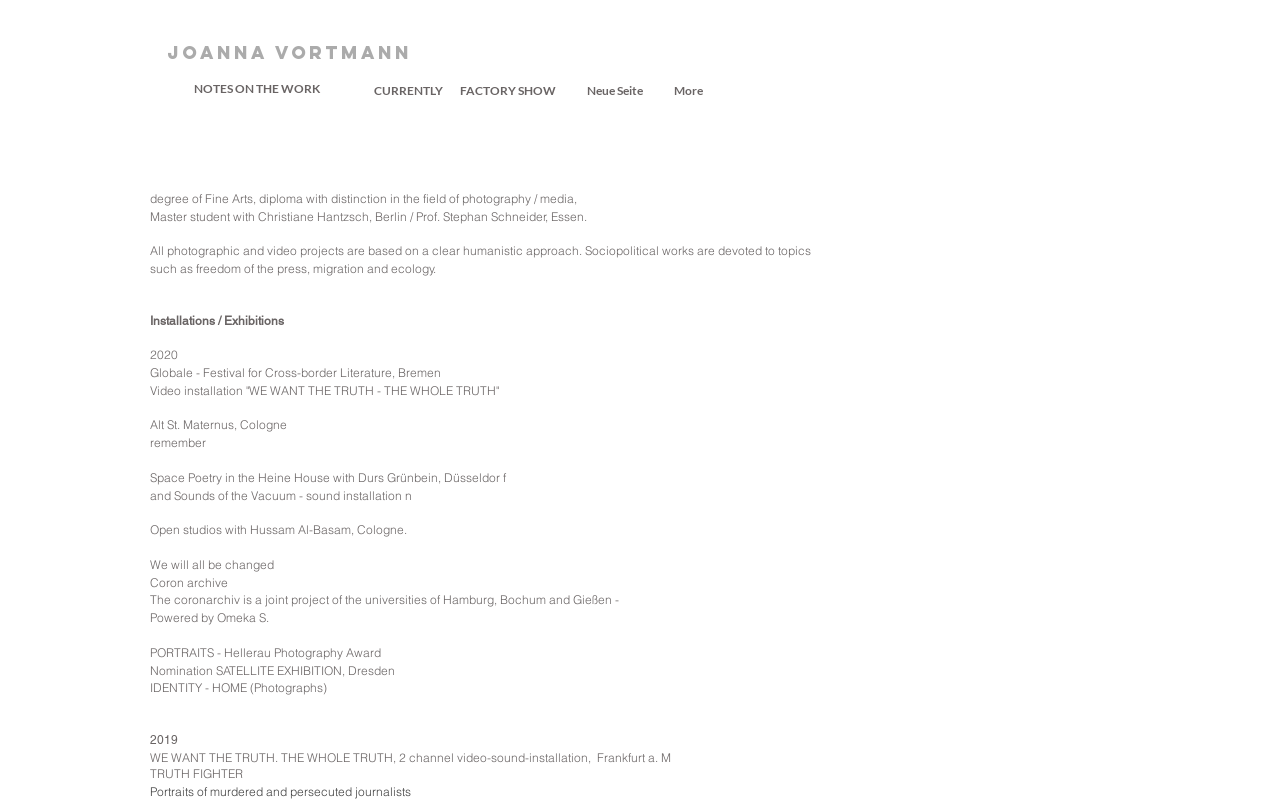Based on the provided description, "Powered by Omeka S.", find the bounding box of the corresponding UI element in the screenshot.

[0.117, 0.758, 0.21, 0.777]